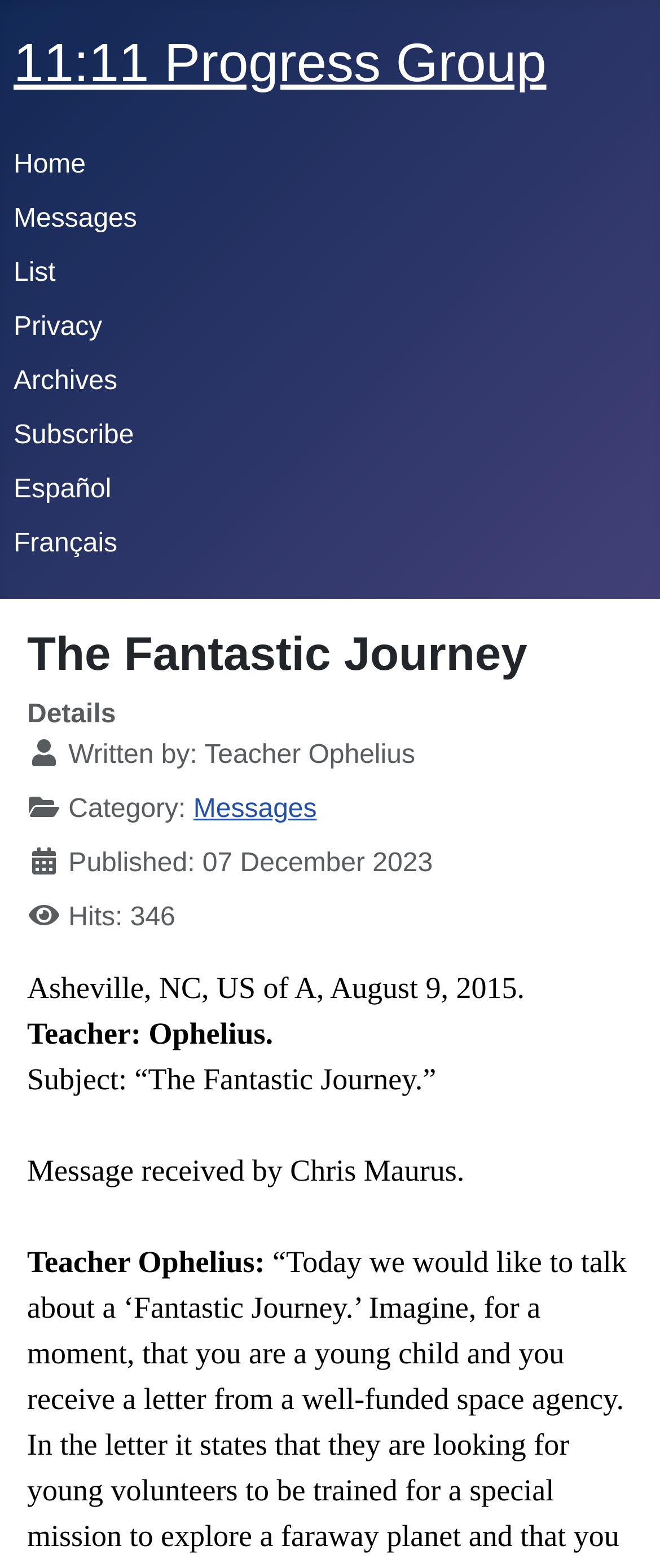Bounding box coordinates are to be given in the format (top-left x, top-left y, bottom-right x, bottom-right y). All values must be floating point numbers between 0 and 1. Provide the bounding box coordinate for the UI element described as: 11:11 Progress Group

[0.021, 0.02, 0.828, 0.059]